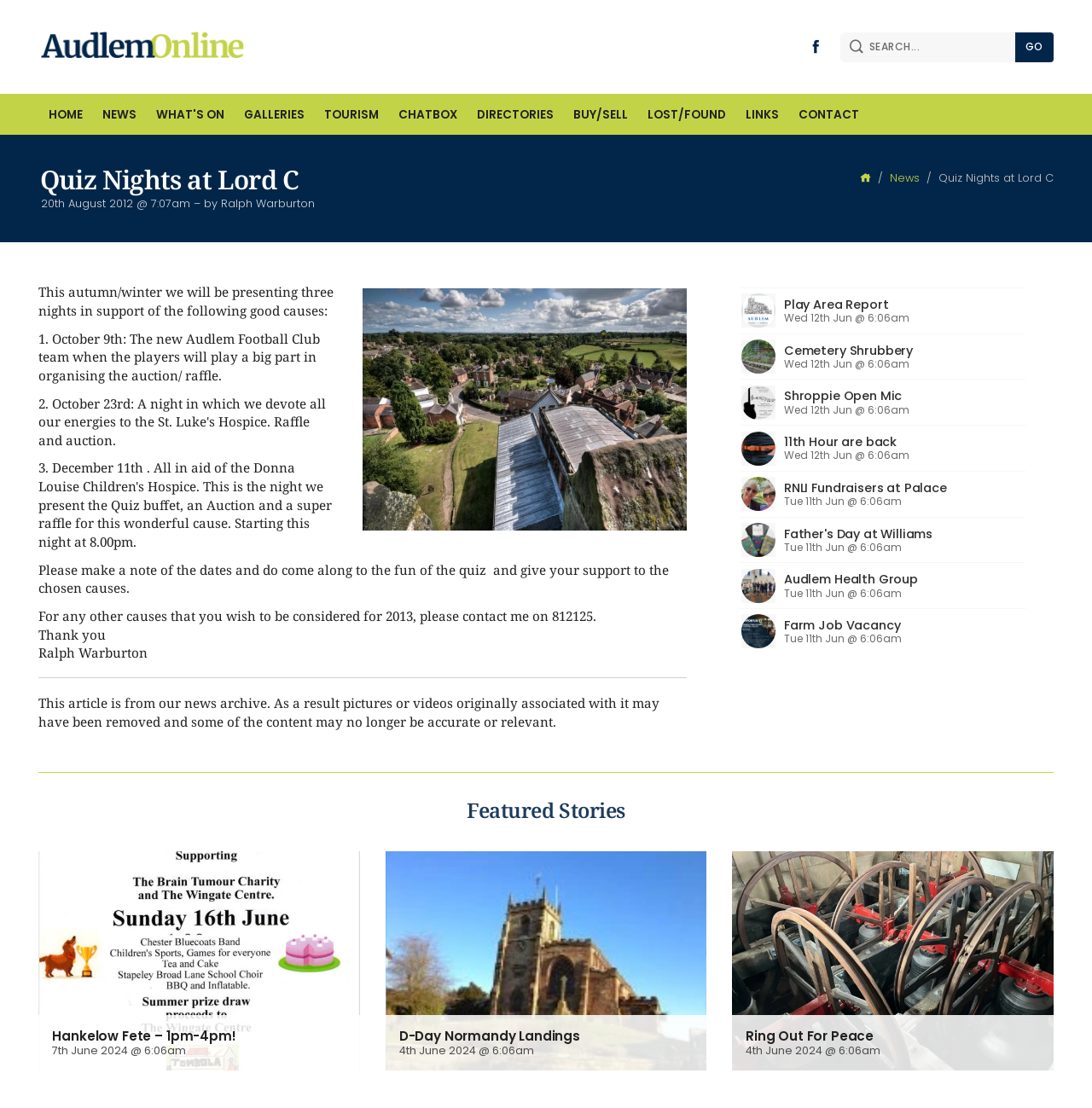Predict the bounding box of the UI element based on the description: "parent_node:  value="GO"". The coordinates should be four float numbers between 0 and 1, formatted as [left, top, right, bottom].

[0.93, 0.029, 0.965, 0.056]